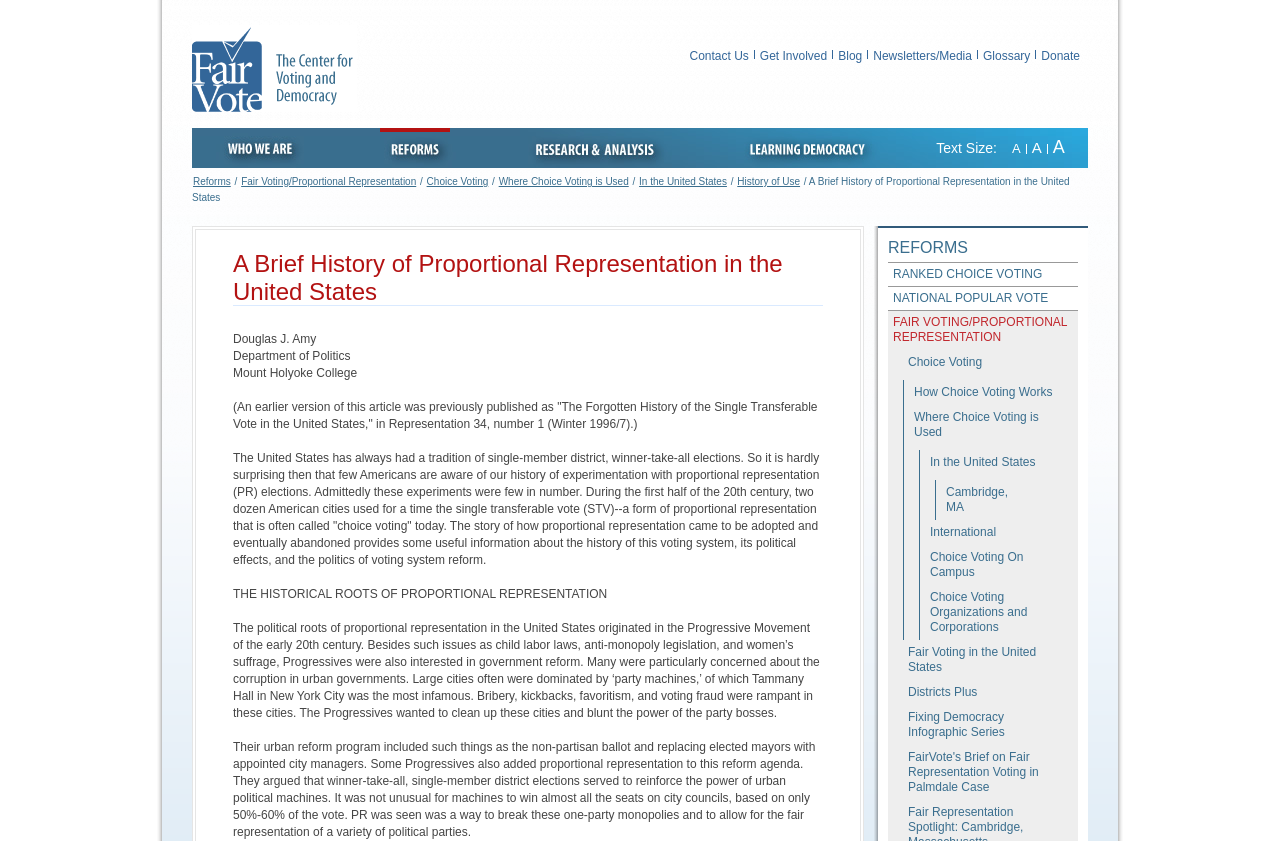Determine the bounding box coordinates of the clickable element to complete this instruction: "Click on Contact Us". Provide the coordinates in the format of four float numbers between 0 and 1, [left, top, right, bottom].

[0.535, 0.057, 0.589, 0.076]